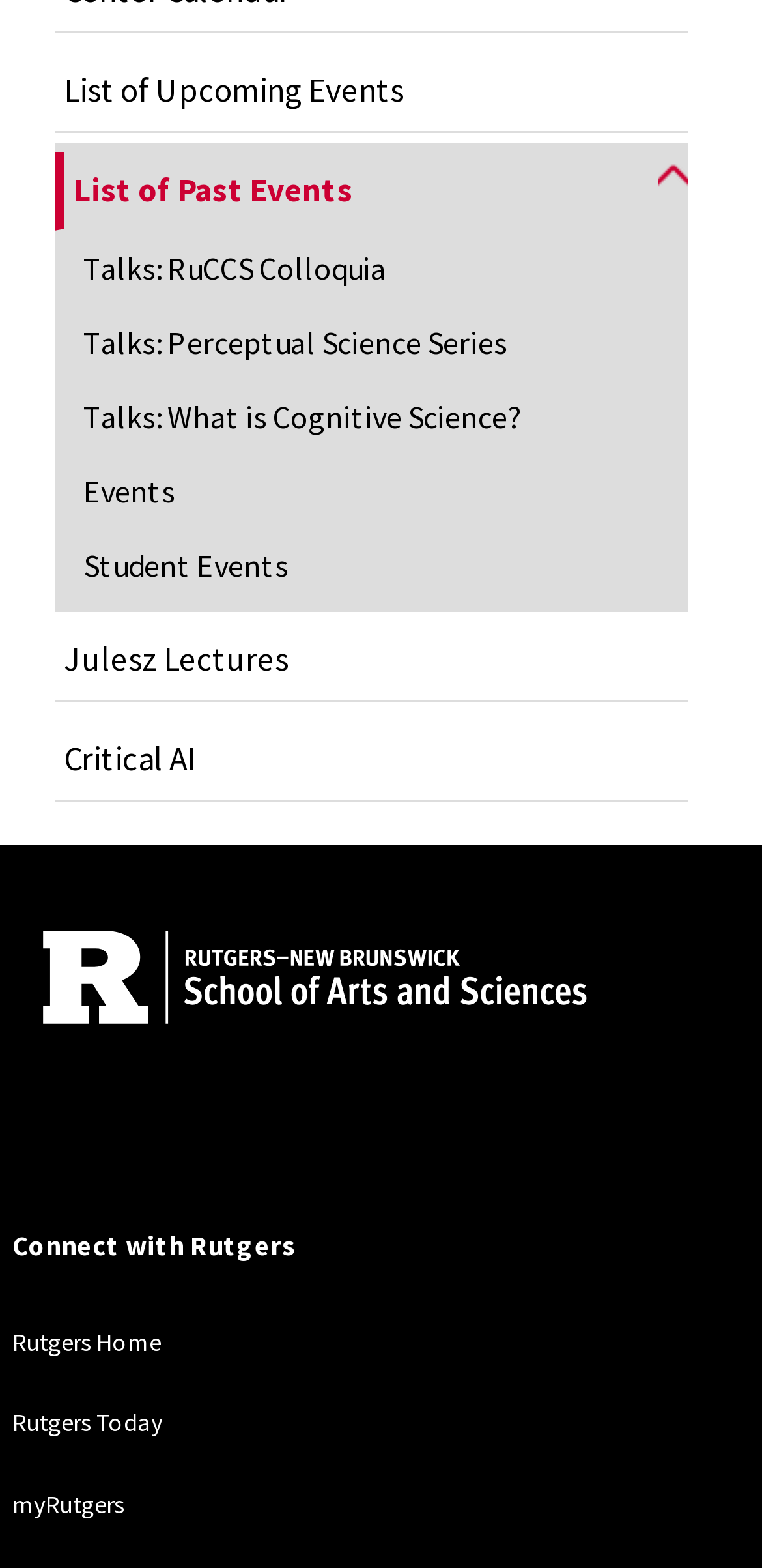Locate the bounding box coordinates of the segment that needs to be clicked to meet this instruction: "Toggle accordion menu".

[0.865, 0.097, 0.904, 0.146]